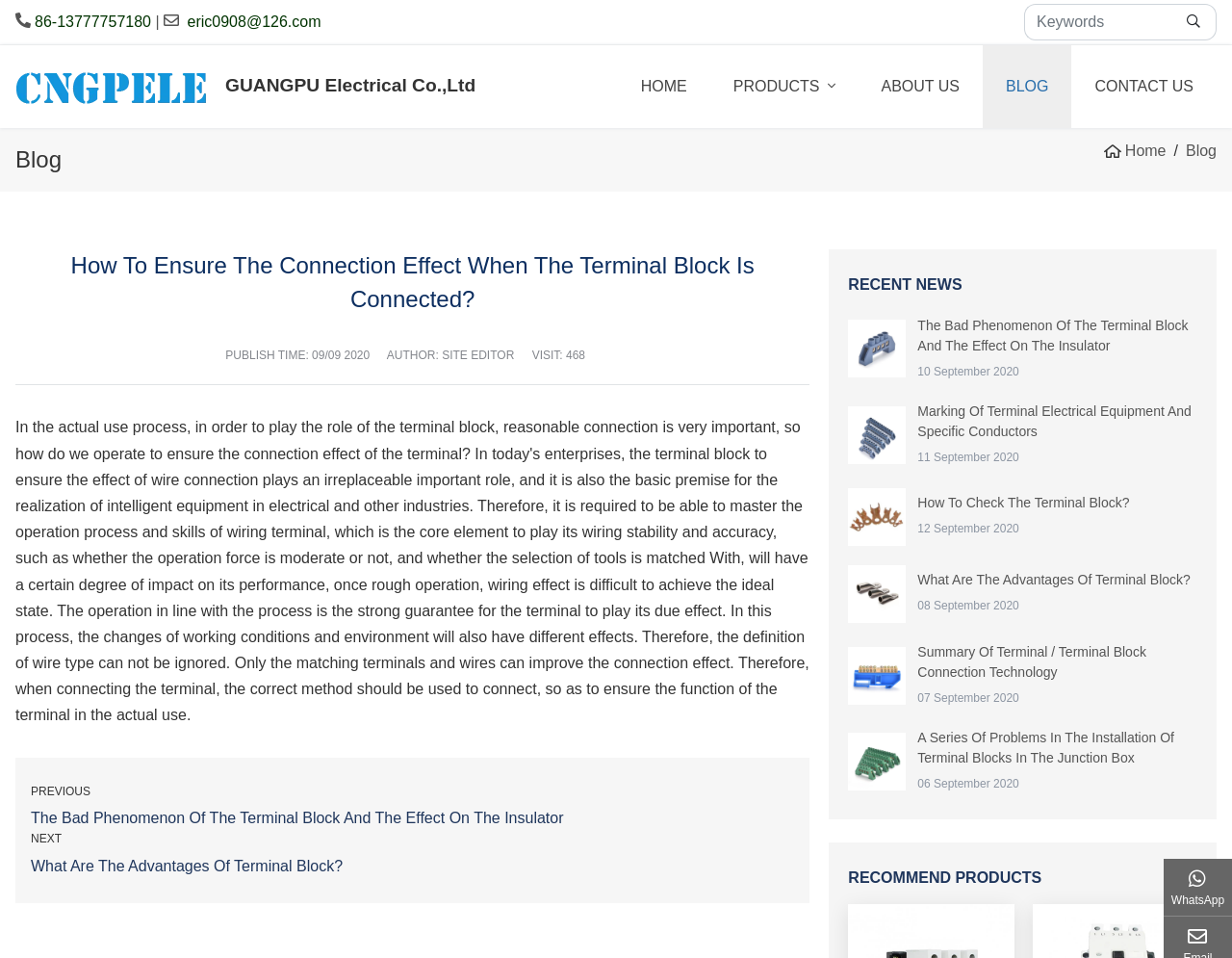Examine the image and give a thorough answer to the following question:
What is the purpose of the search box?

I found a search box at the top-right corner of the webpage, which is labeled as 'keywords'. This suggests that the search box is intended for users to input keywords to search for relevant content on the website.